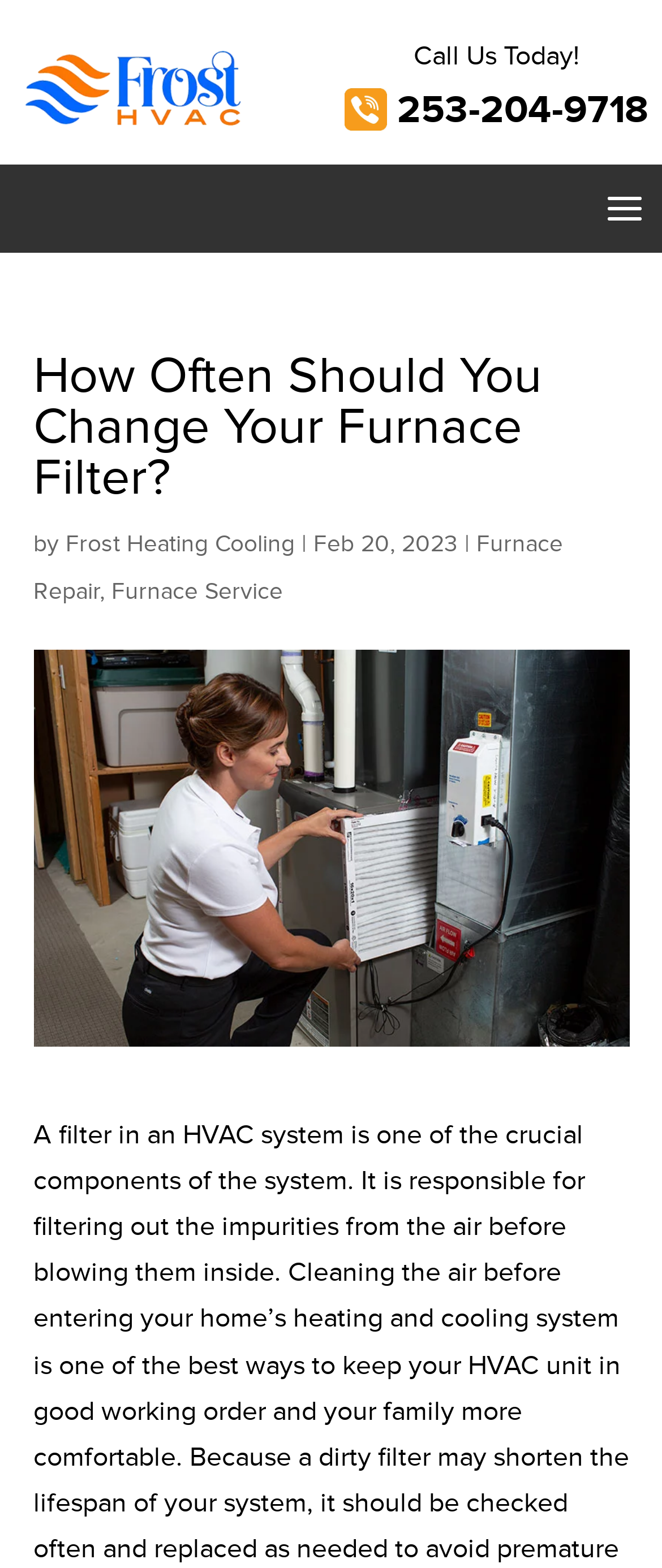Give a detailed account of the webpage's layout and content.

The webpage appears to be about Frost Heating & Cooling services, specifically focusing on furnace filter replacement and other home heating system issues. 

At the top left of the page, there is a link to "Frost Heating Cooling Services in Federal Way" accompanied by an image with the same name. Below this, a prominent "Call Us Today!" text is displayed. 

To the right of the "Call Us Today!" text, there is a heading that reads "Frost Heating Cooling Services in Federal Way" along with a phone number "253-204-9718" and an image. 

The main content of the page is headed by a title "How Often Should You Change Your Furnace Filter?" which spans almost the entire width of the page. Below this title, there is a byline that includes a link to "Frost Heating Cooling" and a date "Feb 20, 2023". 

On the left side of the page, there are two links, "Furnace Repair" and "Furnace Service", stacked vertically. 

A large image related to "Change Your Furnace Filter" occupies the majority of the page's width, likely illustrating the importance of regular furnace filter replacement.